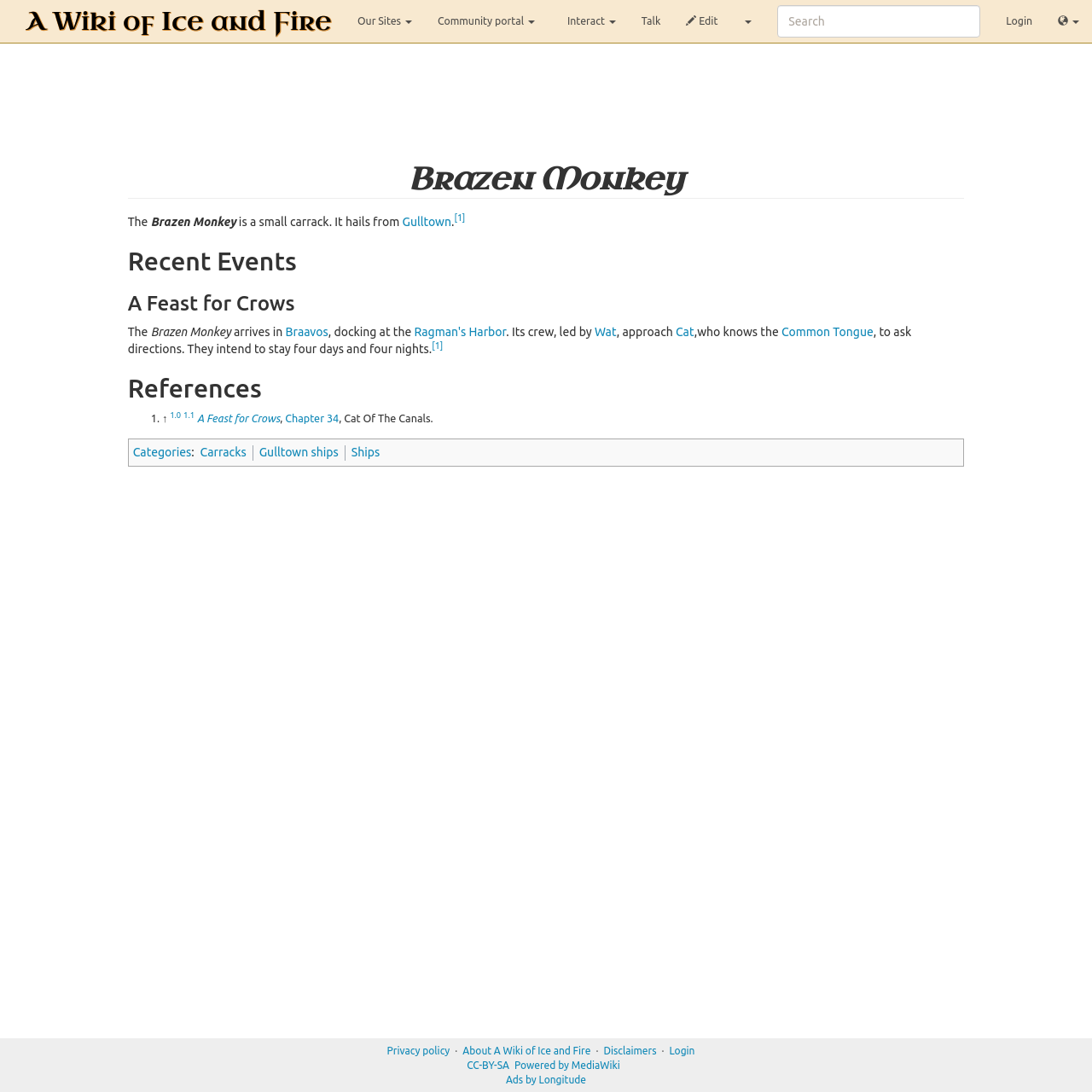Please find the bounding box coordinates of the element that you should click to achieve the following instruction: "Search for something". The coordinates should be presented as four float numbers between 0 and 1: [left, top, right, bottom].

[0.712, 0.005, 0.898, 0.034]